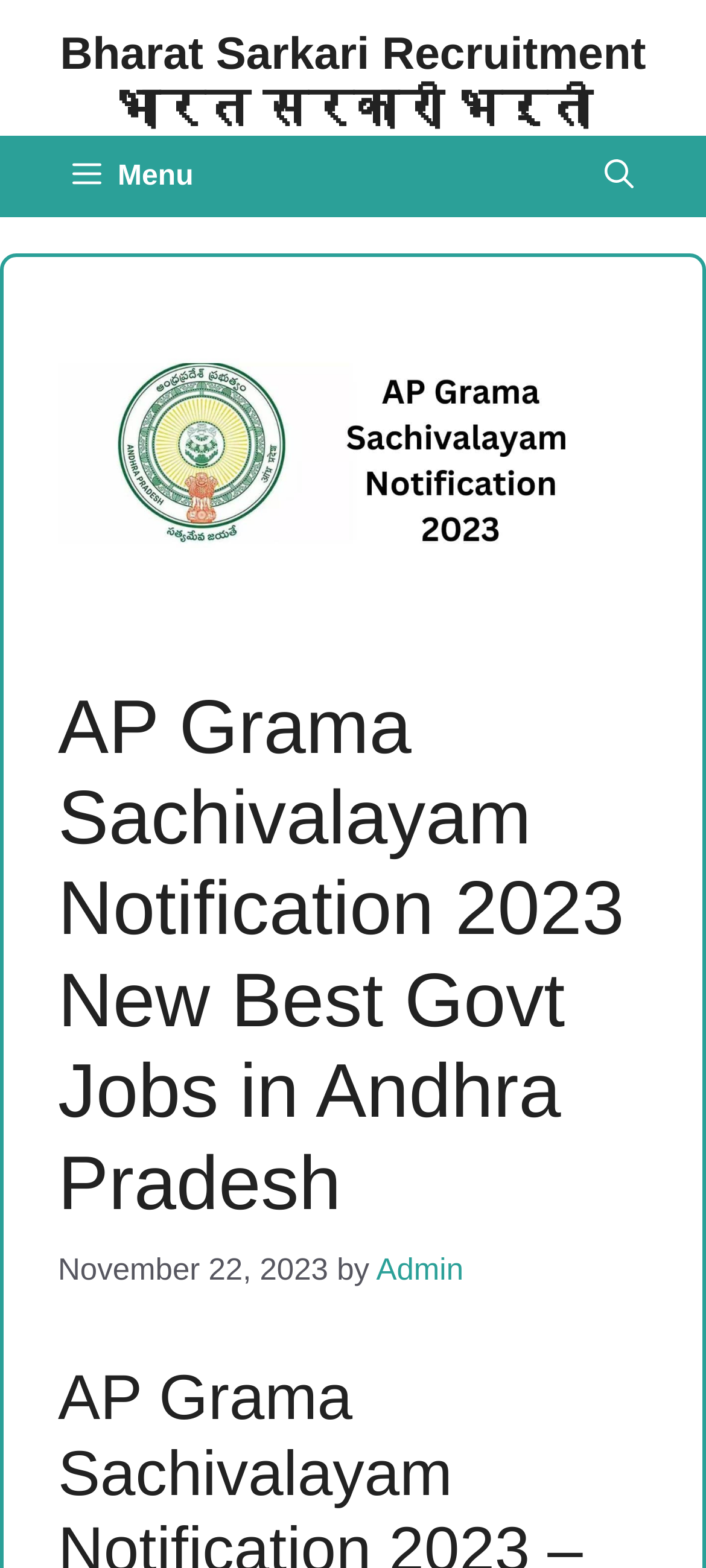Calculate the bounding box coordinates of the UI element given the description: "Menu".

[0.077, 0.087, 0.3, 0.139]